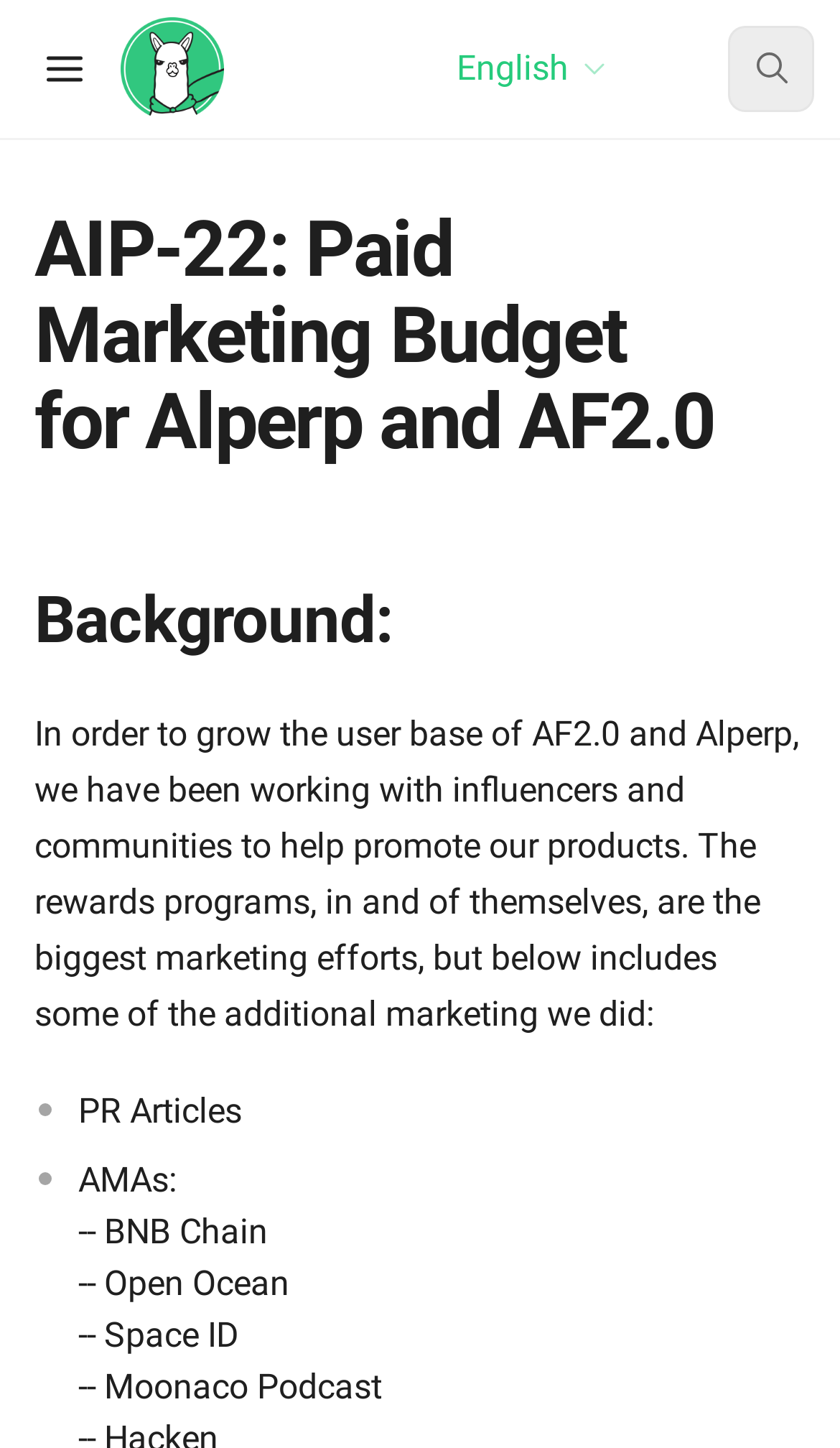What type of content is mentioned in the webpage?
Refer to the image and respond with a one-word or short-phrase answer.

PR Articles